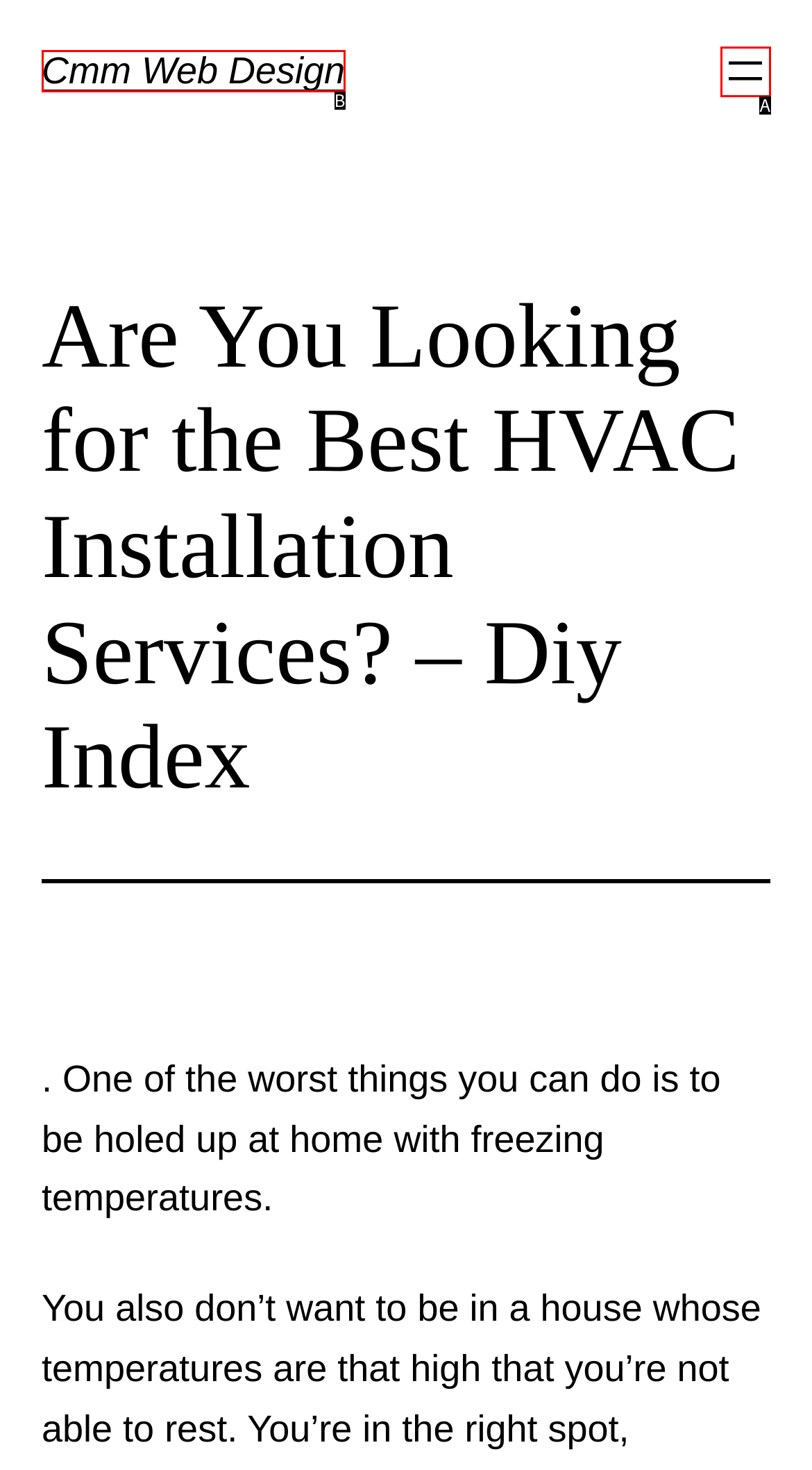Select the HTML element that corresponds to the description: Cmm Web Design
Reply with the letter of the correct option from the given choices.

B